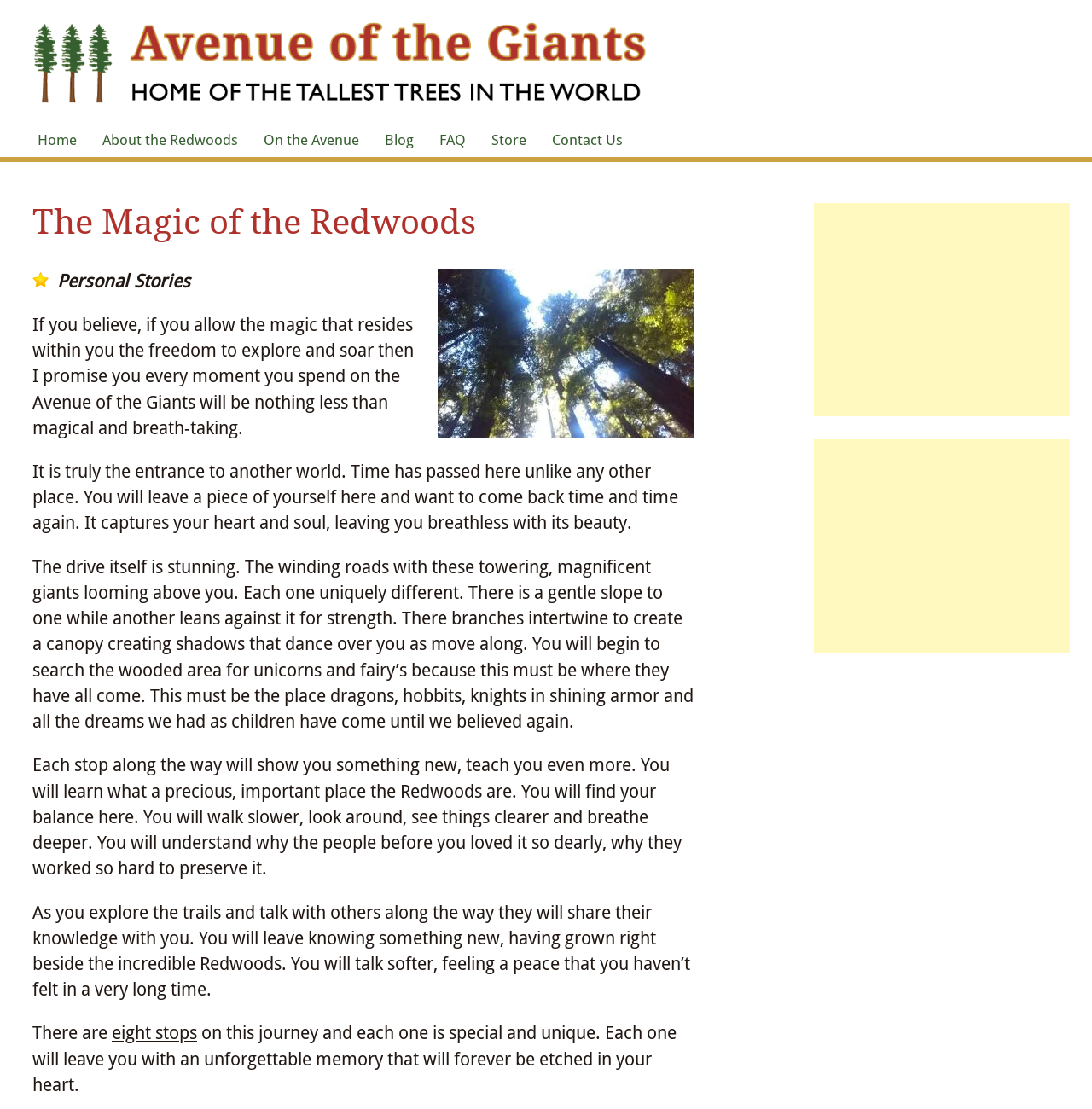Find the bounding box coordinates for the area that must be clicked to perform this action: "Visit Facebook".

None